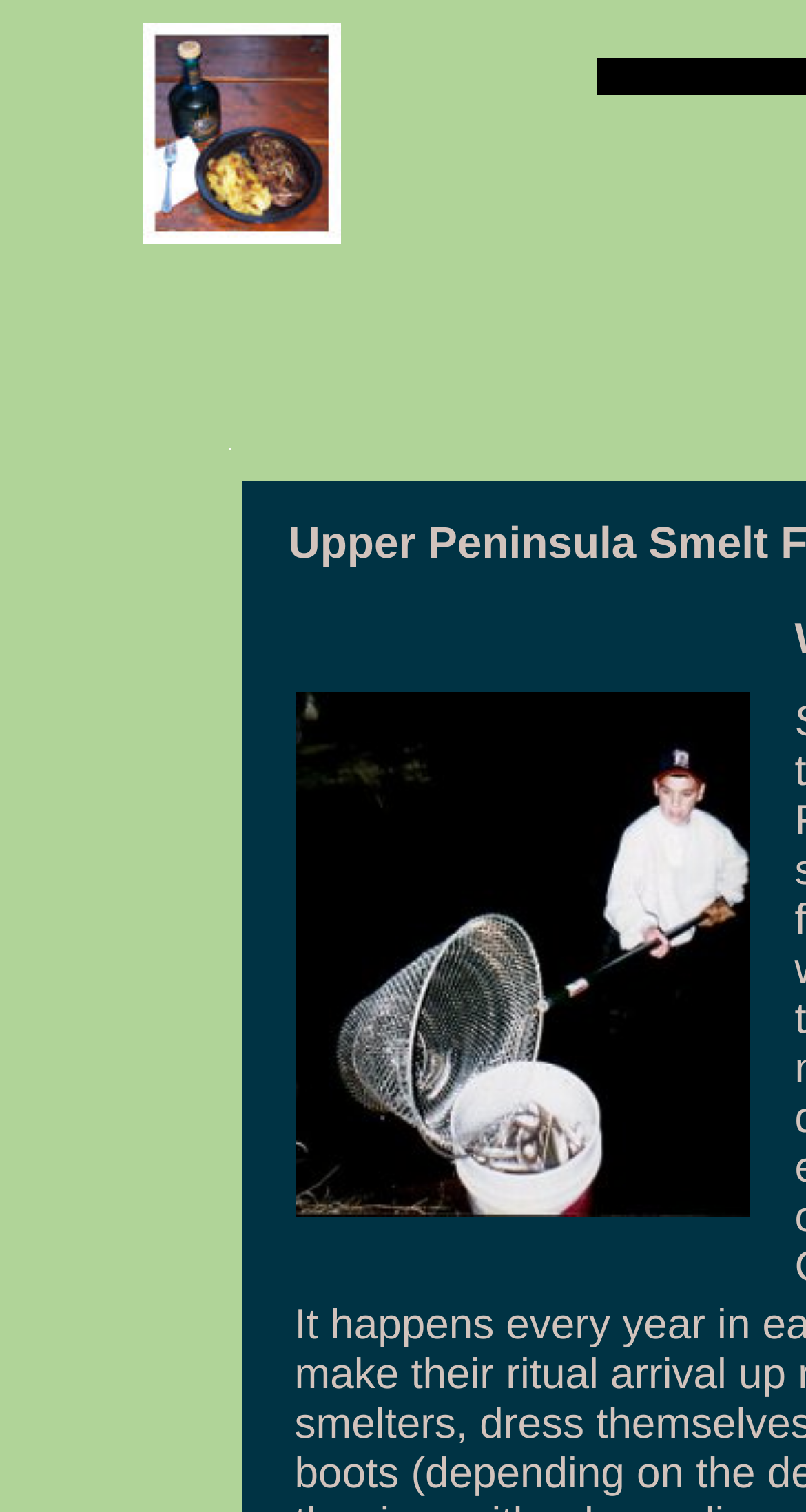Analyze the image and provide a detailed answer to the question: What is the location of the Anna River smelting?

I found this answer by examining the layout table cell with the text 'Evening Anna River smelting- near downtown Munising, Michigan' and its corresponding image, which provides context about the location.